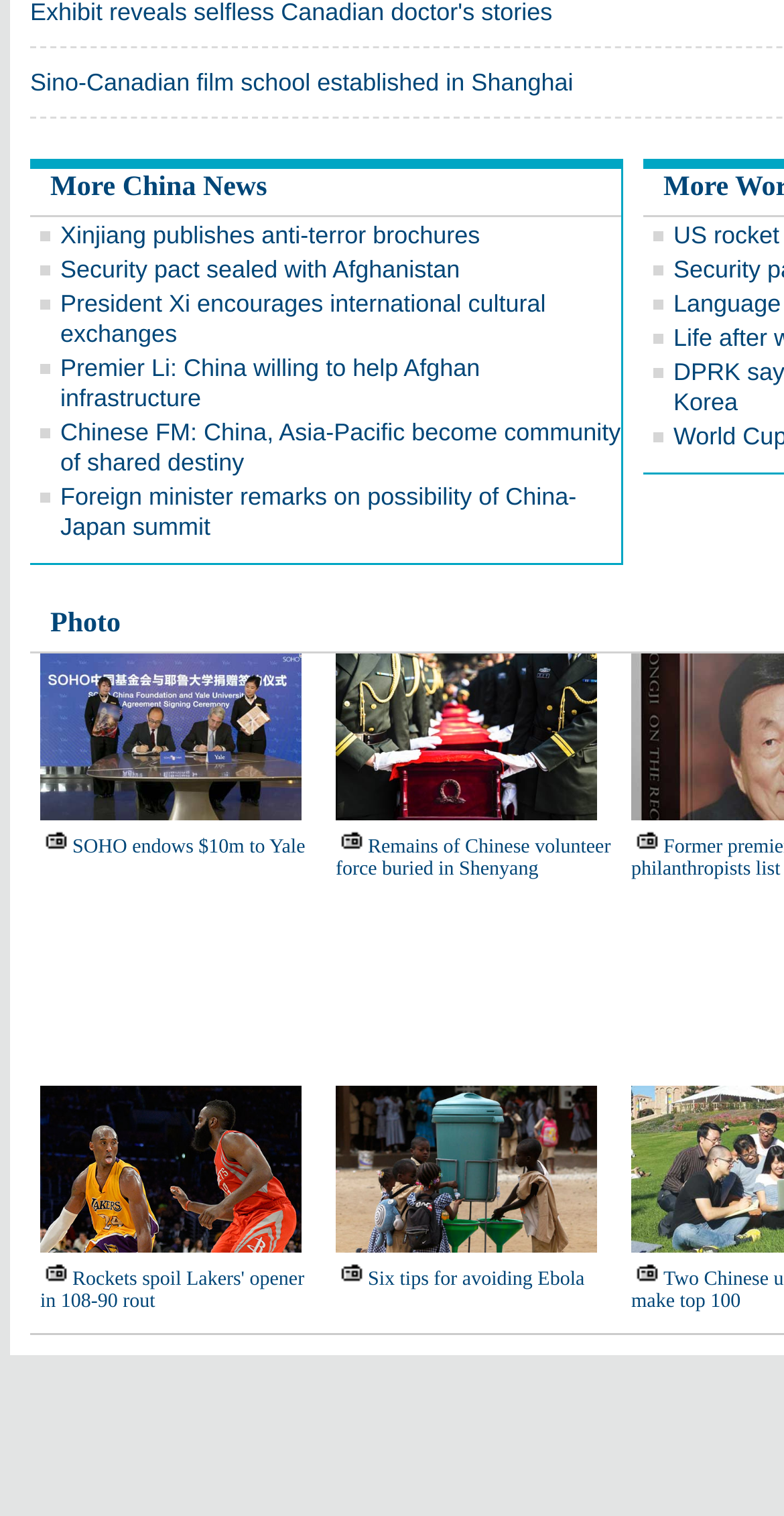Provide a short, one-word or phrase answer to the question below:
How many images are on the webpage?

8